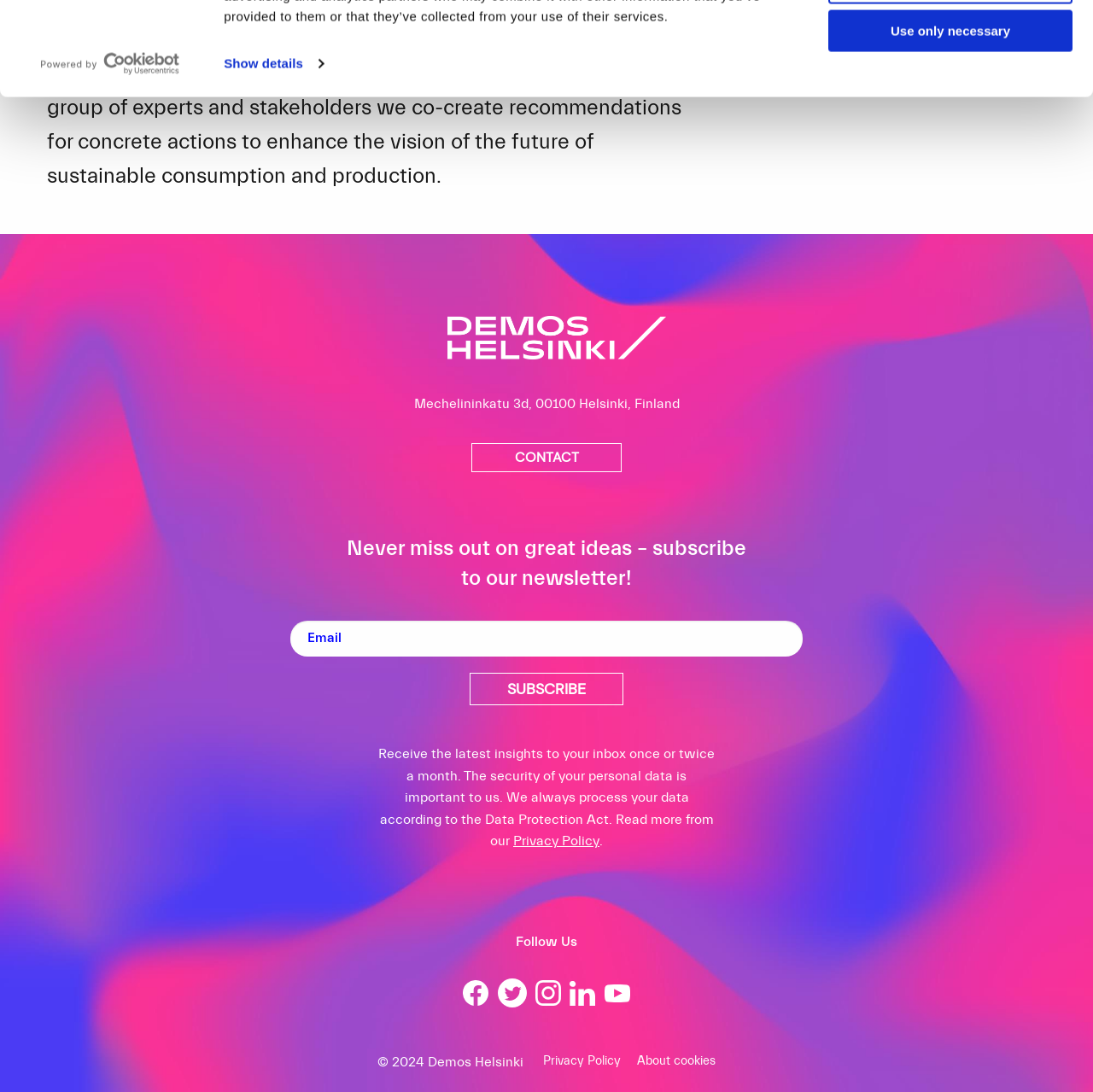Indicate the bounding box coordinates of the element that must be clicked to execute the instruction: "Enter email address". The coordinates should be given as four float numbers between 0 and 1, i.e., [left, top, right, bottom].

[0.266, 0.568, 0.734, 0.601]